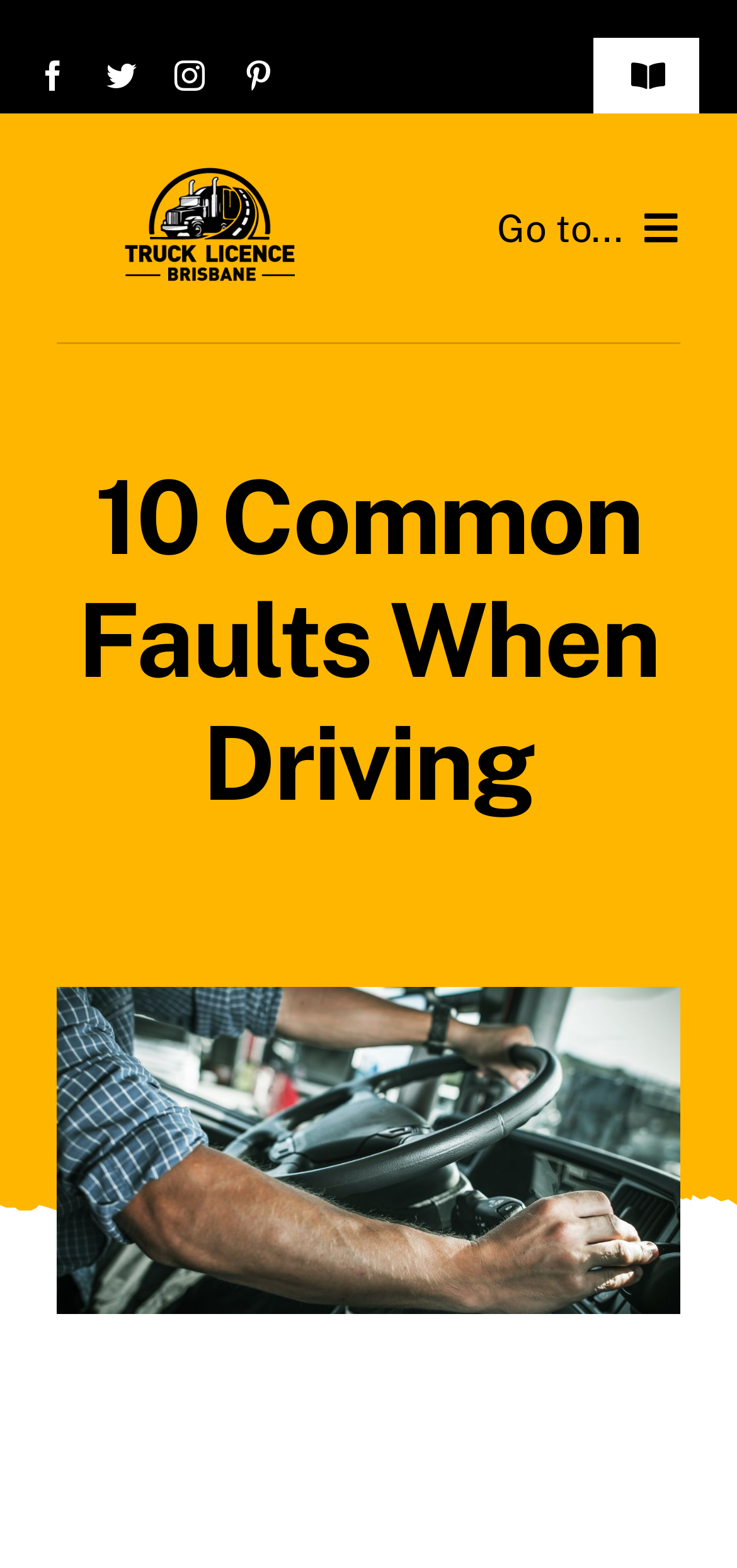Please identify the bounding box coordinates of the element on the webpage that should be clicked to follow this instruction: "Read 10 Common Faults When Driving heading". The bounding box coordinates should be given as four float numbers between 0 and 1, formatted as [left, top, right, bottom].

[0.077, 0.292, 0.923, 0.526]